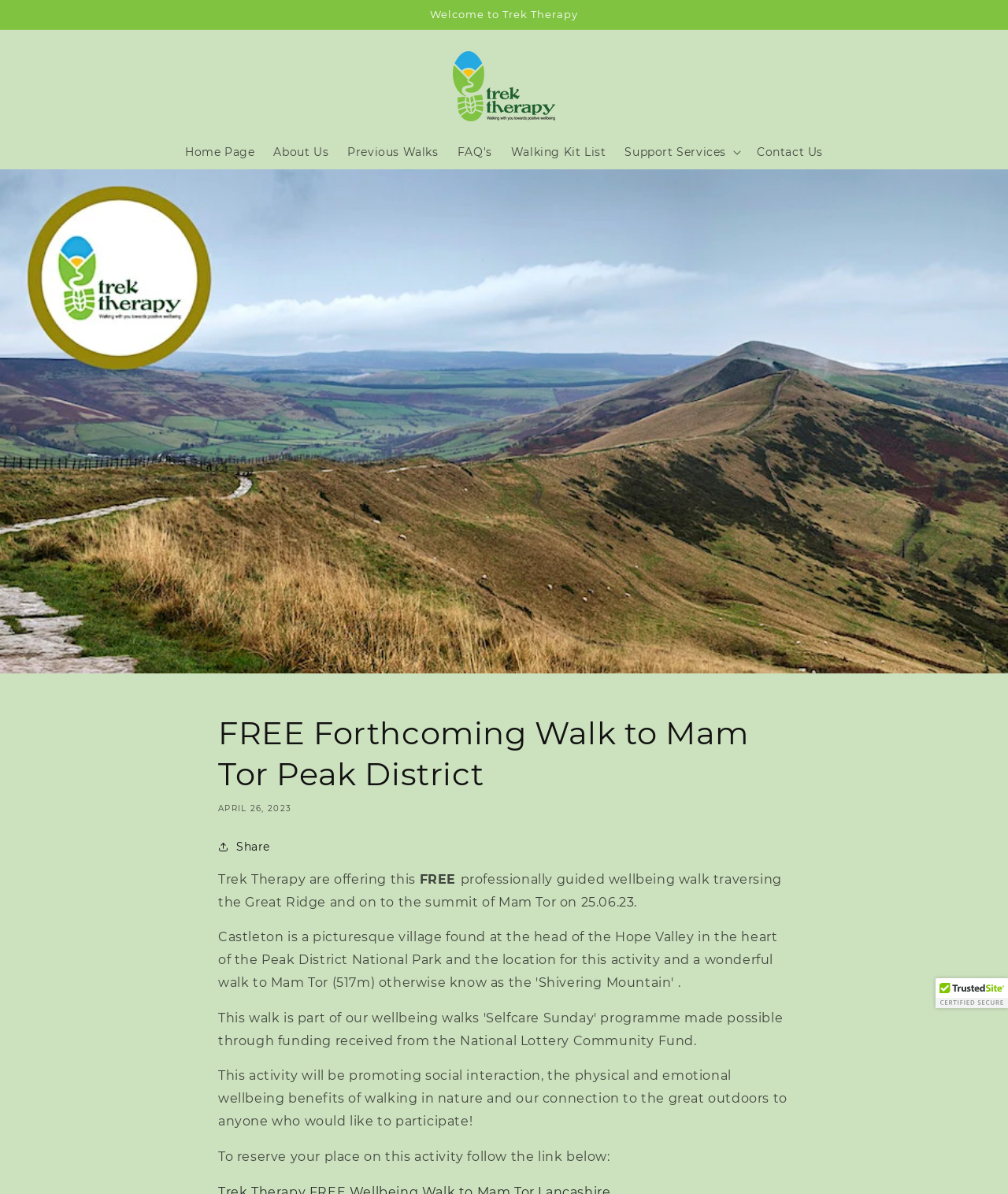Indicate the bounding box coordinates of the element that needs to be clicked to satisfy the following instruction: "Print the finding aid". The coordinates should be four float numbers between 0 and 1, i.e., [left, top, right, bottom].

None